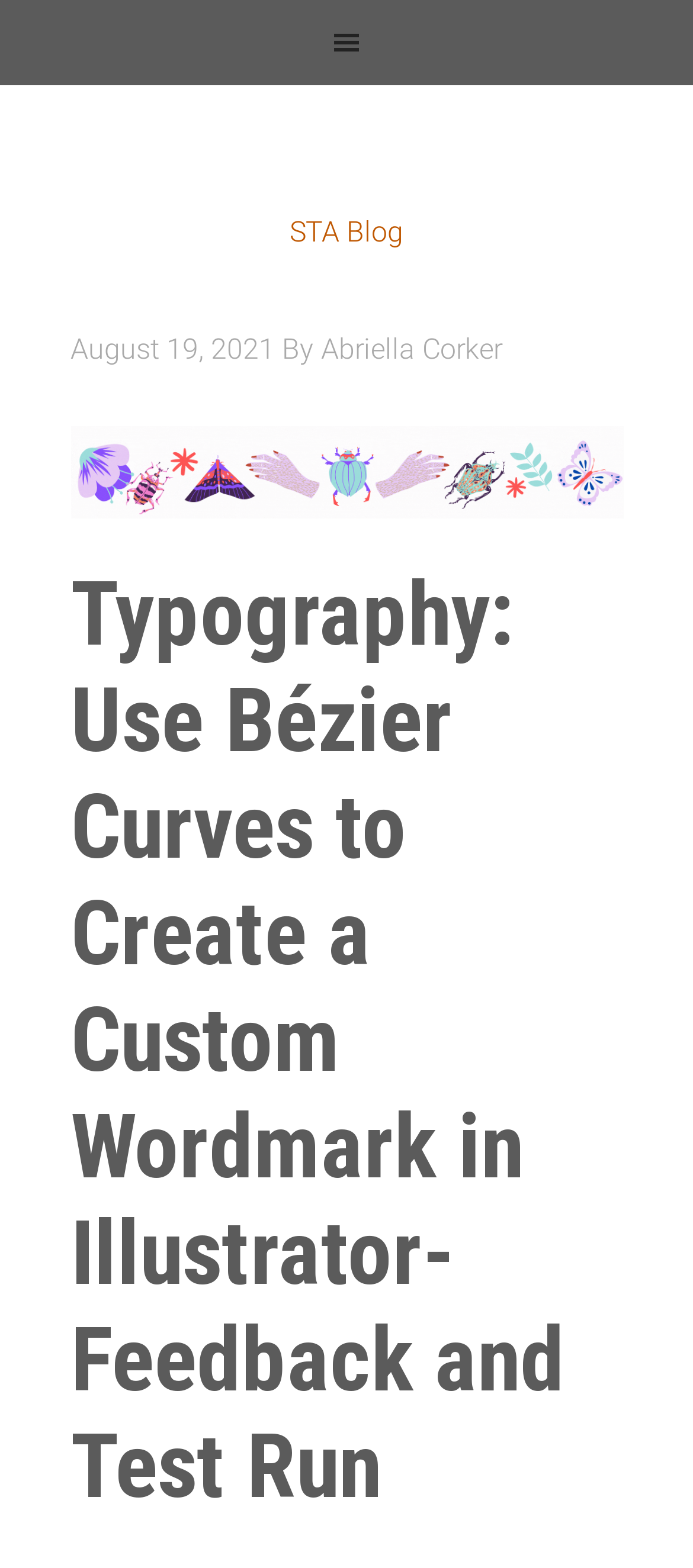Explain in detail what you observe on this webpage.

The webpage appears to be a blog post about typography, specifically on using Bézier curves to create a custom wordmark in Illustrator. At the top of the page, there is a navigation bar labeled "Main" that spans the entire width of the page. Below the navigation bar, there is a link to "STA Blog" that takes up most of the page's width.

Underneath the "STA Blog" link, there is a header section that contains a timestamp "August 19, 2021" and the author's name "Abriella Corker" in a smaller text. The timestamp and author's name are positioned side by side.

Below the header section, there are two headings. The first heading is a link, but its text is not specified. The second heading is the title of the blog post, "Typography: Use Bézier Curves to Create a Custom Wordmark in Illustrator- Feedback and Test Run", which takes up most of the page's width and is positioned near the bottom of the page.